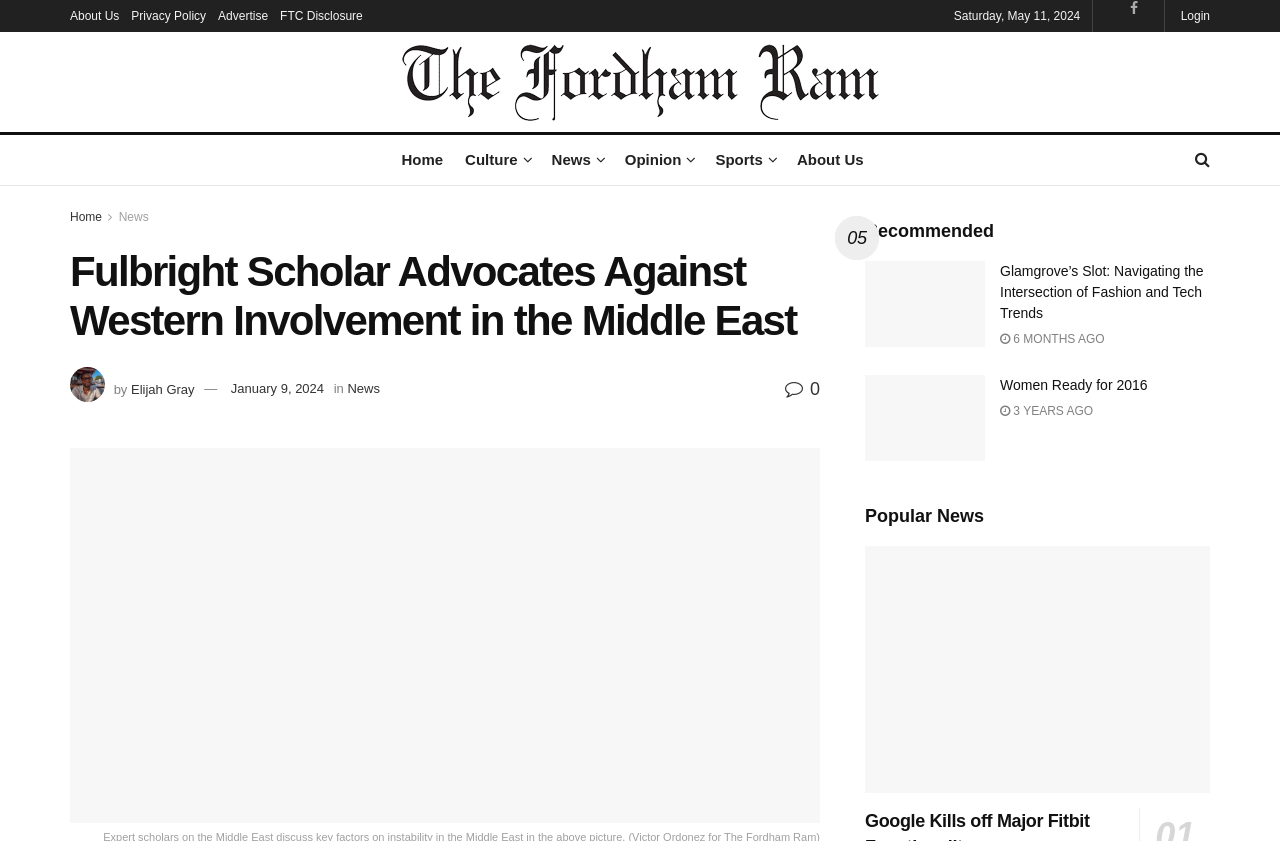Determine the bounding box coordinates of the clickable element to achieve the following action: 'Add to wishlist'. Provide the coordinates as four float values between 0 and 1, formatted as [left, top, right, bottom].

None